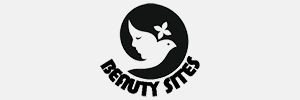Analyze the image and provide a detailed caption.

The image features a visually appealing logo for "Beauty's," incorporating a stylized representation of a woman's profile and a dove, symbolizing beauty and tranquility. The design is enclosed within a circular shape, with the text "BEAUTY SITES" prominently displayed at the bottom. The monochromatic color scheme enhances its elegance, making it suitable for a brand focused on beauty and wellness. This logo is likely part of a website or platform dedicated to sharing insights, tips, and news related to fashion and beauty, aligning with the overarching themes of online beauty resources.